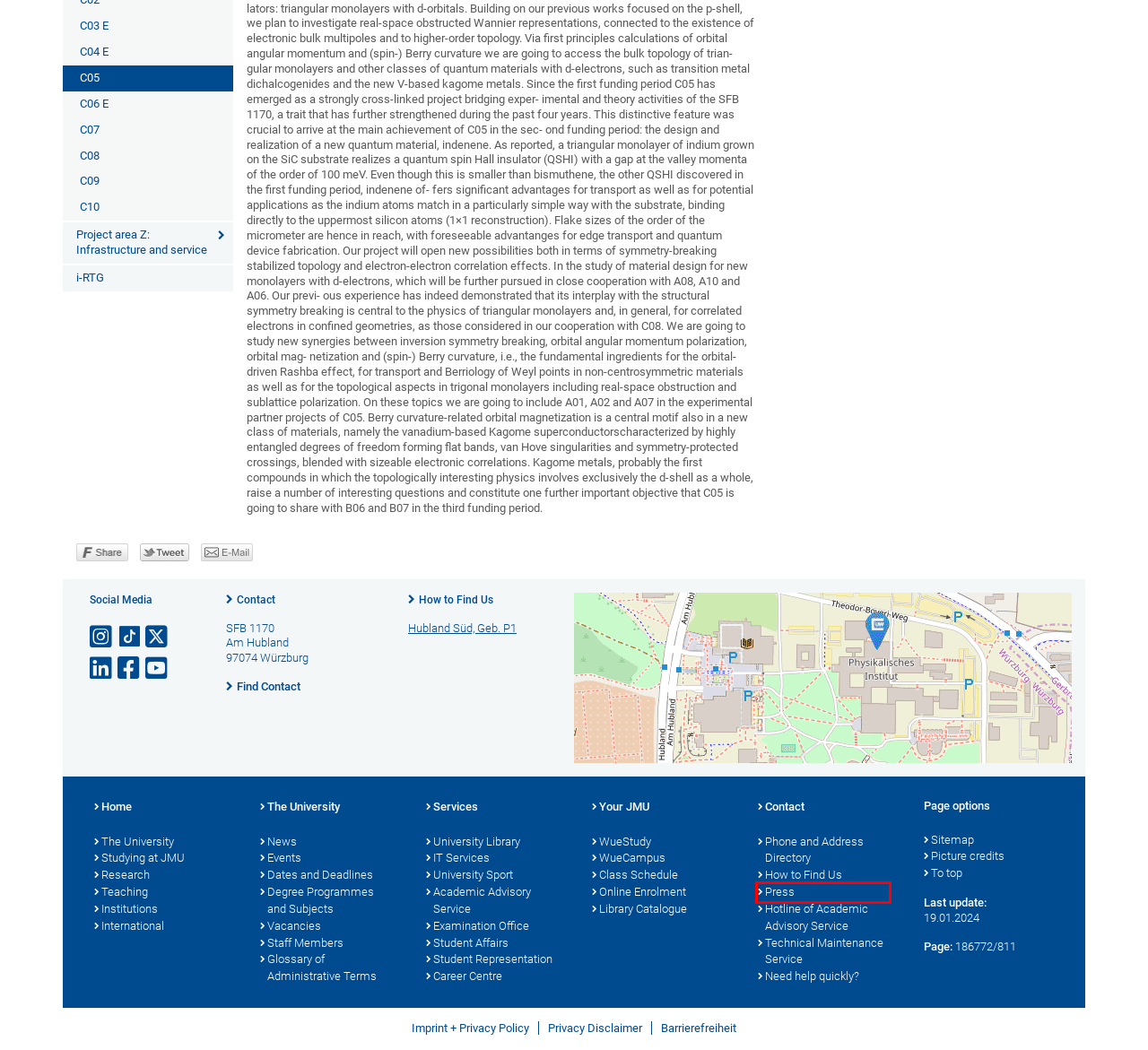You have a screenshot of a webpage with a red bounding box around an element. Choose the best matching webpage description that would appear after clicking the highlighted element. Here are the candidates:
A. Glossary of Administrative Terms - Glossary of Administrative Terms
B. Privacy Disclaimer -
C. Overview - Institutions
D. Hochschulsport Würzburg
E. Teaching -
F. Press and Public Relations Office - Press and Public Relations Office
G. Vorlesungsverzeichnis -
H. student's representation - student's representation

F